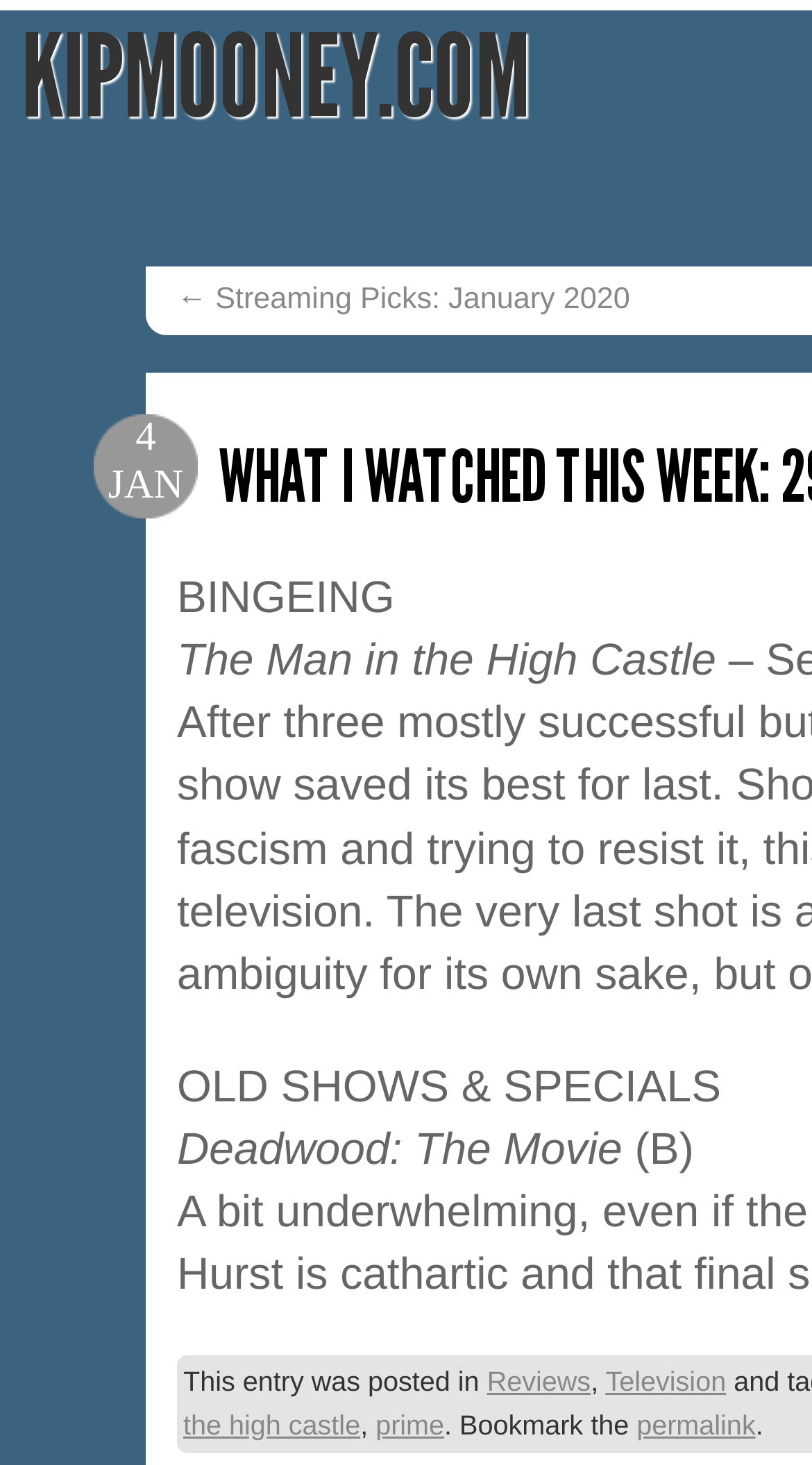Bounding box coordinates should be in the format (top-left x, top-left y, bottom-right x, bottom-right y) and all values should be floating point numbers between 0 and 1. Determine the bounding box coordinate for the UI element described as: ← Streaming Picks: January 2020

[0.218, 0.192, 0.776, 0.215]